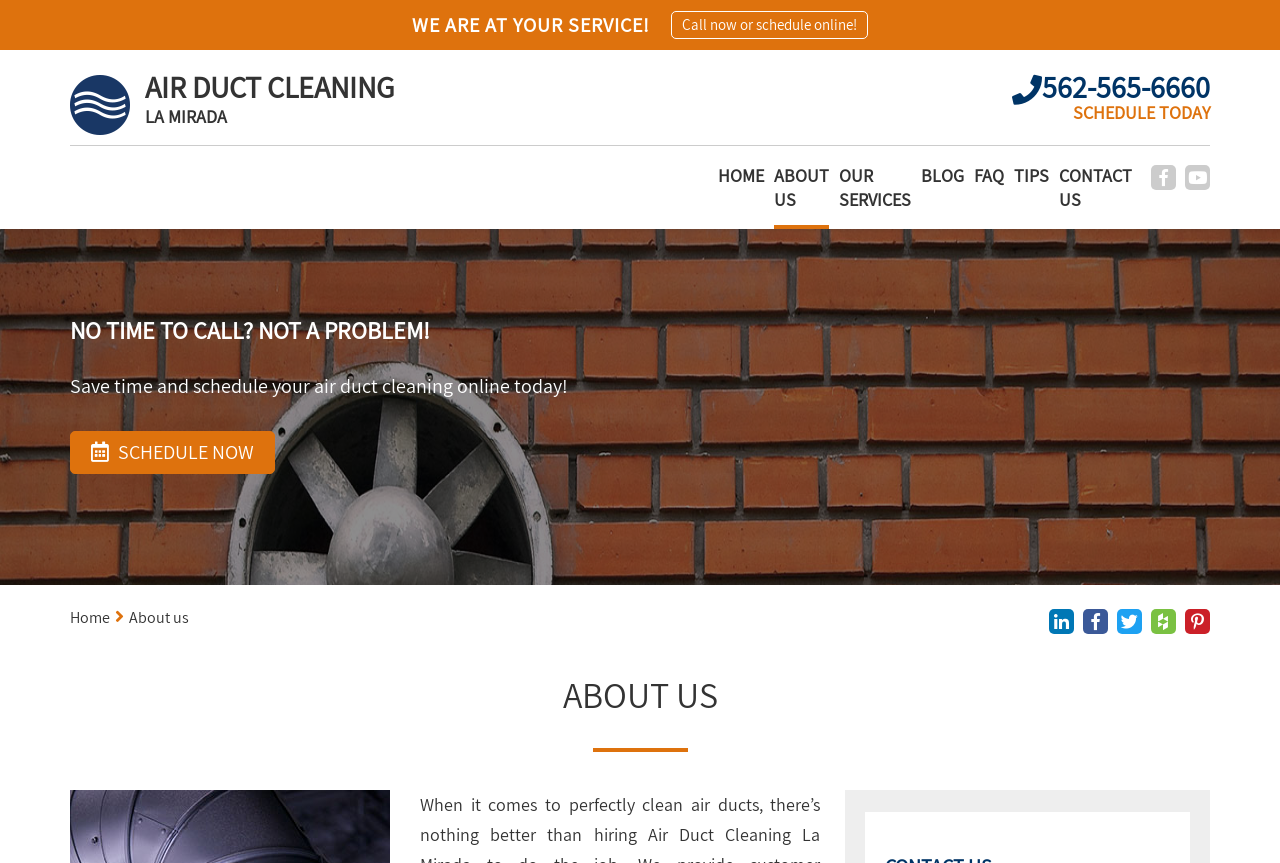Identify the bounding box coordinates of the clickable region required to complete the instruction: "Schedule now for air duct cleaning". The coordinates should be given as four float numbers within the range of 0 and 1, i.e., [left, top, right, bottom].

[0.089, 0.508, 0.198, 0.538]